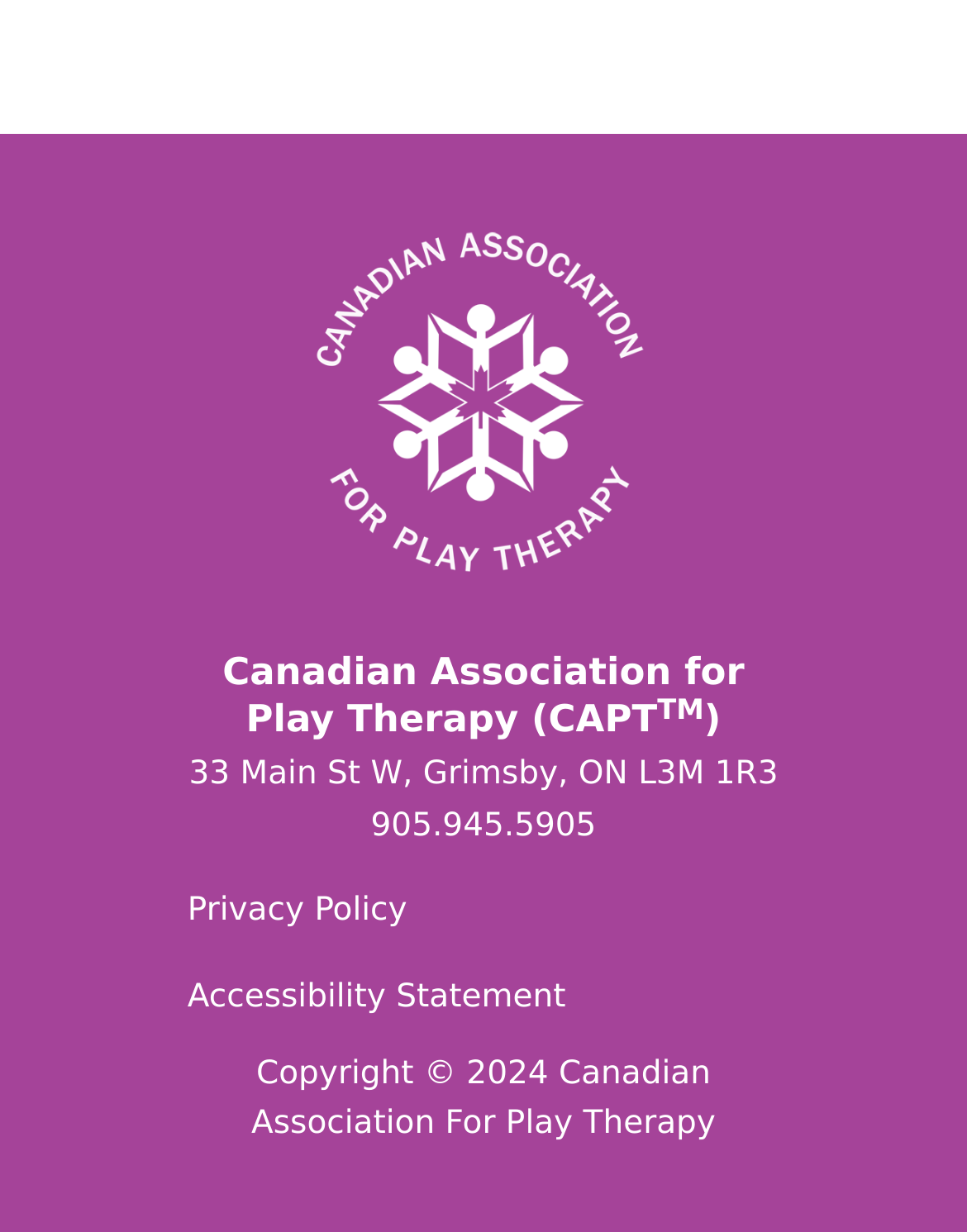What is the copyright year of the organization?
Refer to the image and give a detailed answer to the query.

The copyright year is located at the bottom of the webpage, and is a static text element with the text 'Copyright © 2024 Canadian Association For Play Therapy'.